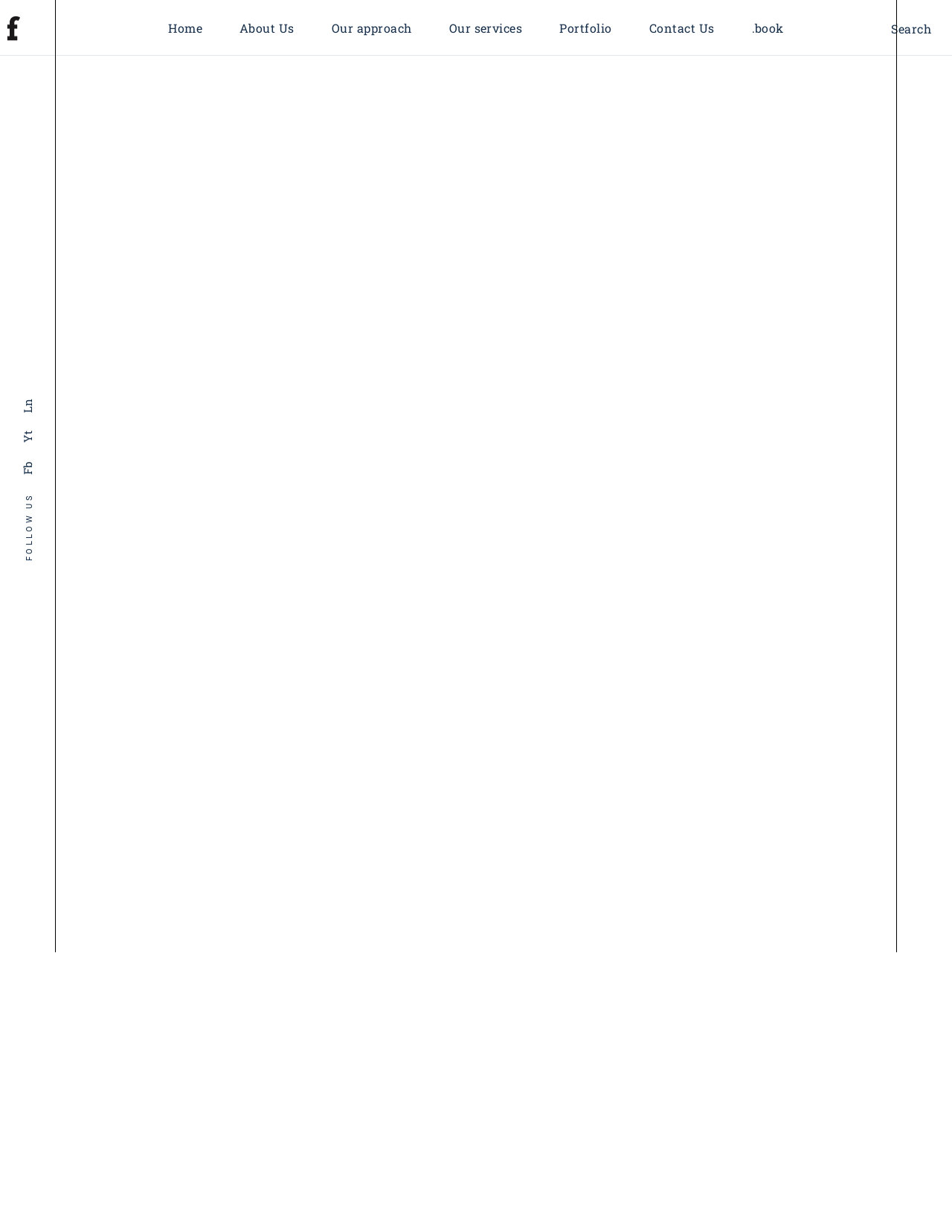Locate the bounding box coordinates of the element that should be clicked to execute the following instruction: "Click the Franc Agency logo".

[0.0, 0.0, 0.029, 0.045]